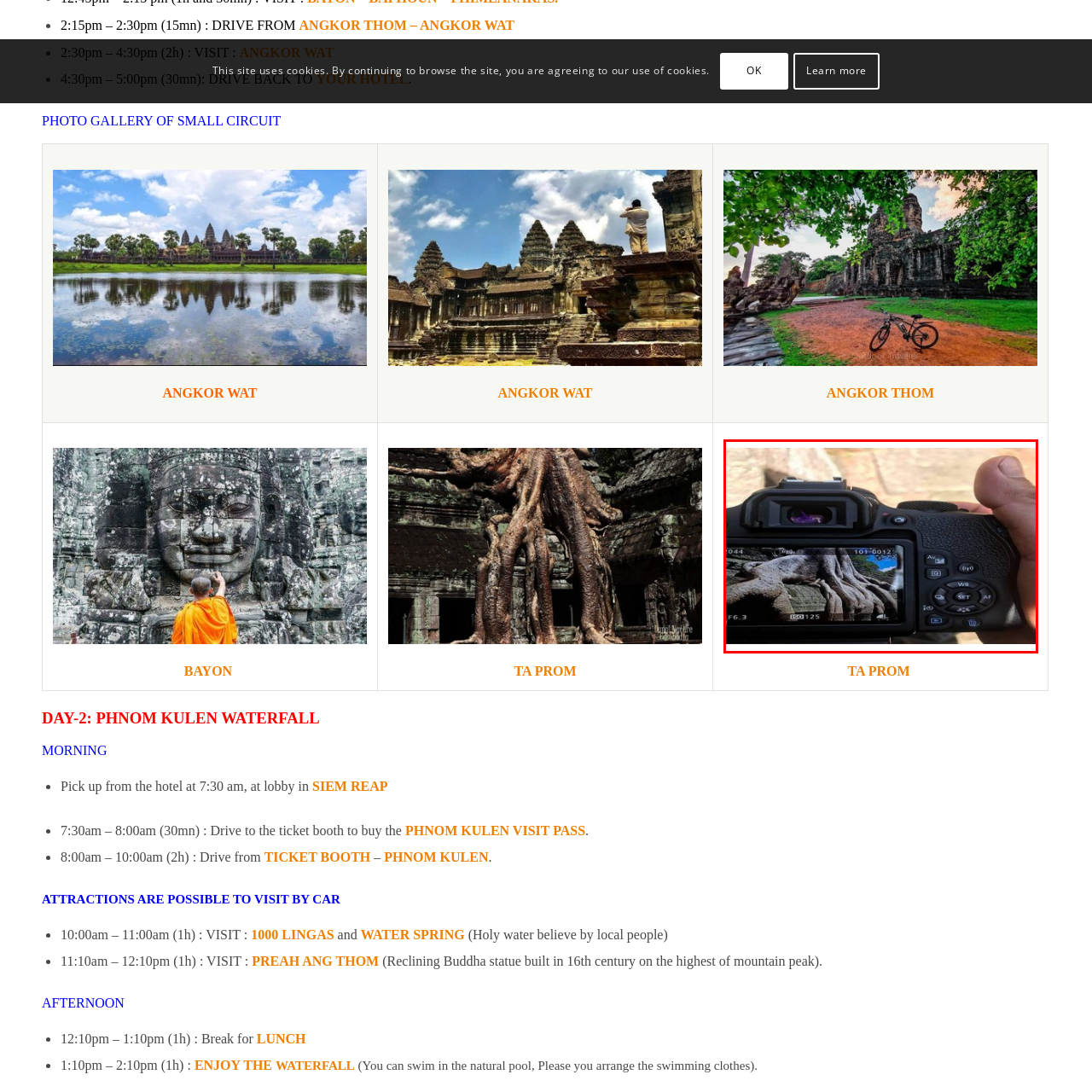Thoroughly describe the content of the image found within the red border.

The image captures a close-up view of a DSLR camera held in a person's hand, showcasing the camera's screen as it displays intricate details of tree roots. The photo appears to be taken at an archaeological site, hinting at the exploration of nature intertwined with historical elements, such as those seen at Angkor Wat or nearby temples. The screen highlights the textures of the roots, hinting at a vibrant contrast between nature and the man-made structures around it. This moment encapsulates the convergence of photography and exploration, inviting viewers to appreciate the beauty of both the camera and the natural world.